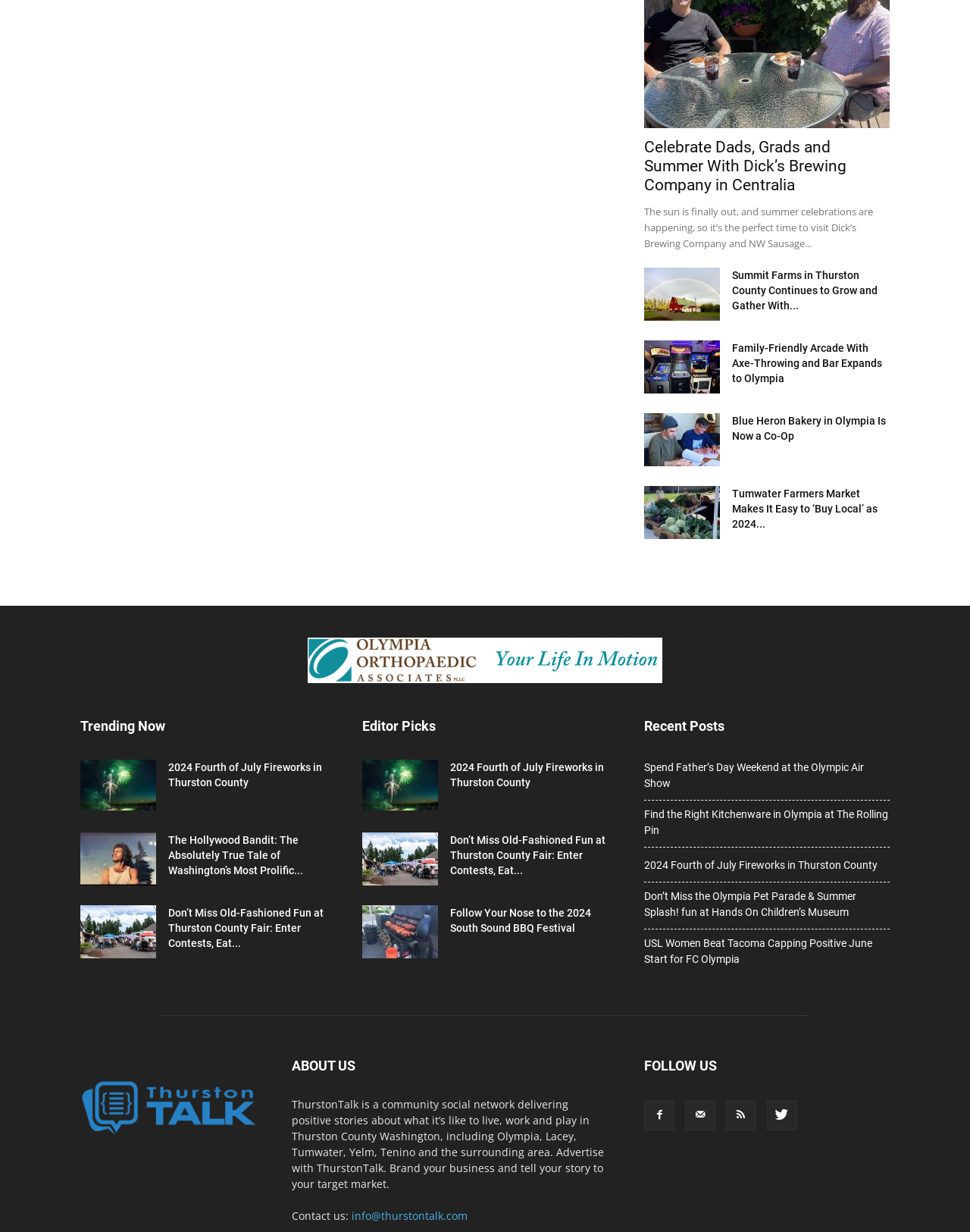Show the bounding box coordinates of the element that should be clicked to complete the task: "Read the article about Family-Friendly Arcade With Axe-Throwing and Bar Expands to Olympia".

[0.755, 0.278, 0.909, 0.312]